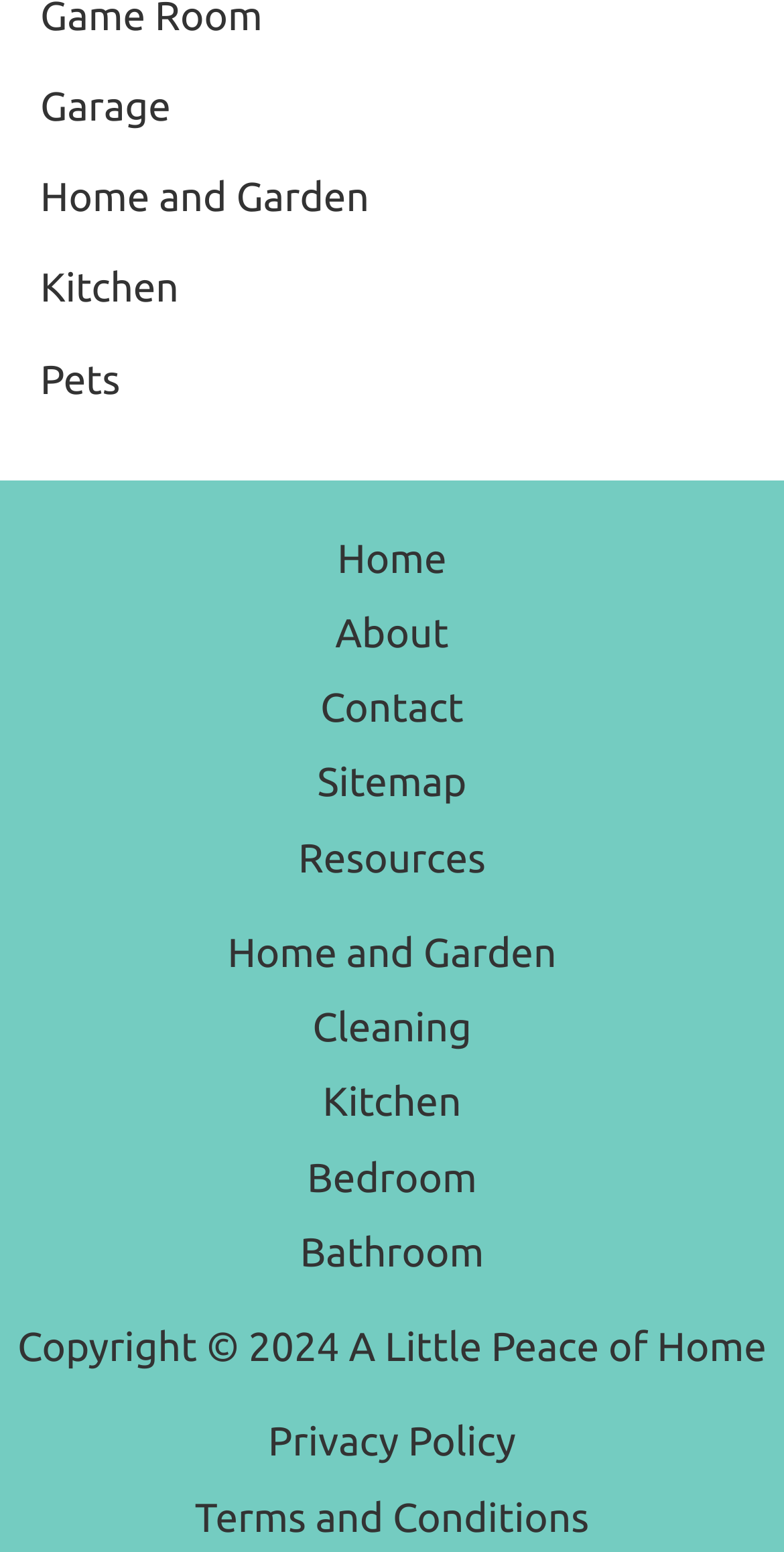Locate the bounding box coordinates of the area that needs to be clicked to fulfill the following instruction: "visit Home and Garden". The coordinates should be in the format of four float numbers between 0 and 1, namely [left, top, right, bottom].

[0.051, 0.112, 0.471, 0.141]